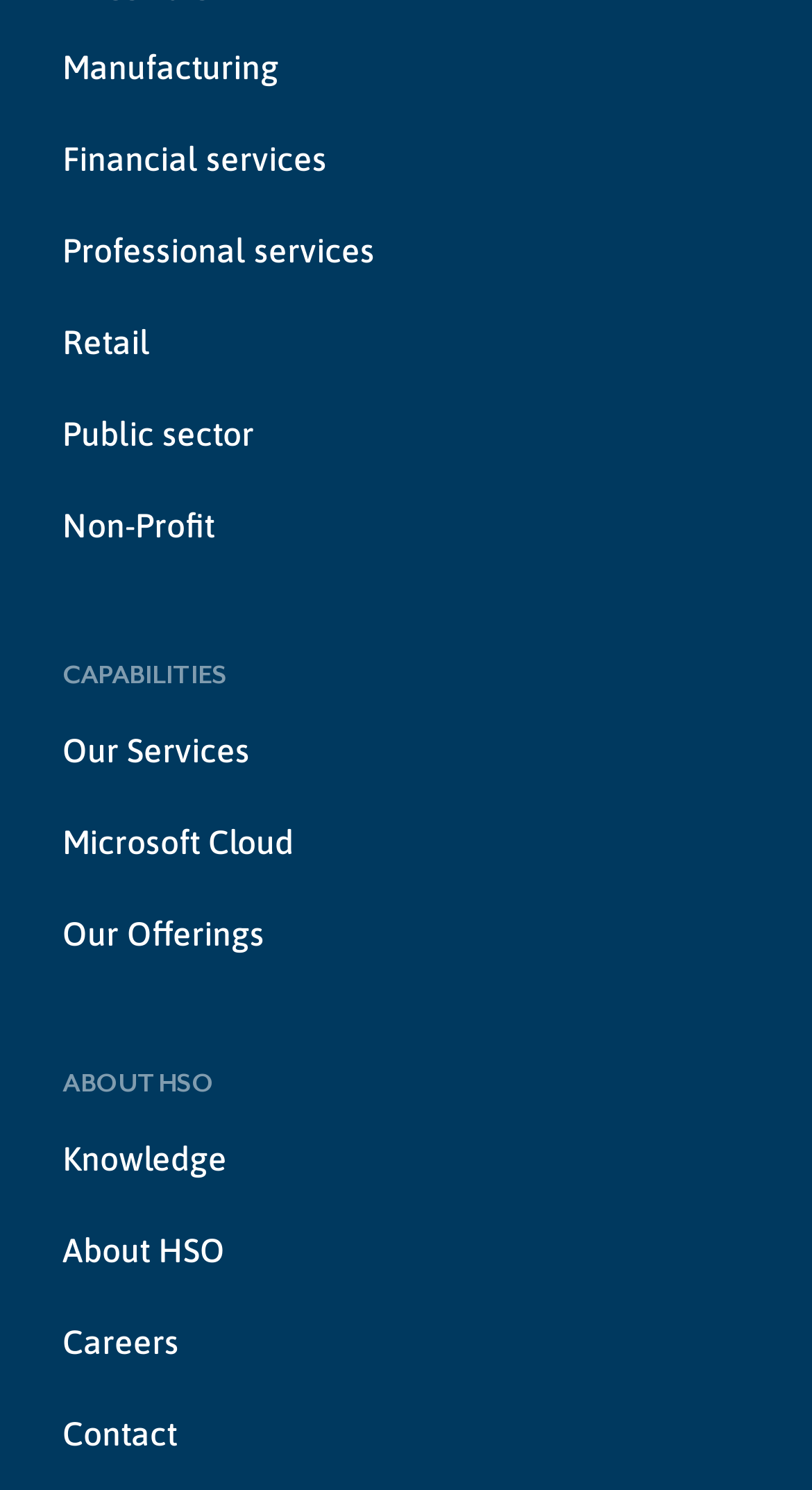Identify the bounding box coordinates for the UI element described as follows: Careers. Use the format (top-left x, top-left y, bottom-right x, bottom-right y) and ensure all values are floating point numbers between 0 and 1.

[0.077, 0.887, 0.221, 0.912]